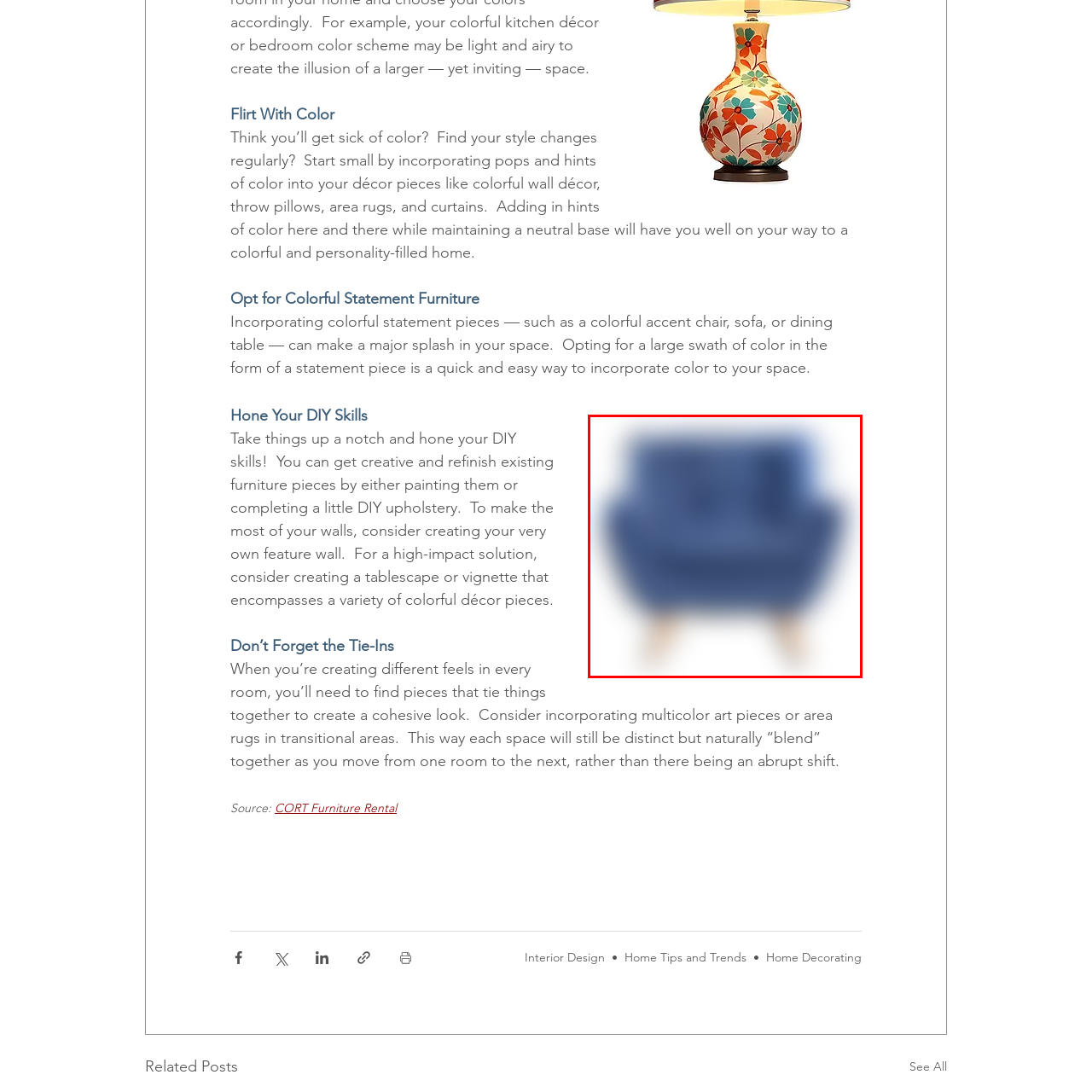Explain in detail the content of the image enclosed by the red outline.

The image features a stylish blue upholstered chair, designed to make a vibrant statement in any interior space. This piece stands out with its bold color, making it an excellent choice for those looking to incorporate fun and personality into their décor. The chair's soft upholstery and distinct shape provide both comfort and visual appeal, making it a perfect accent for living rooms, cozy reading nooks, or modern dining areas. Pairs well with neutral tones or other colorful elements, this chair embodies the idea of adding pops of color to enhance a room's overall design.